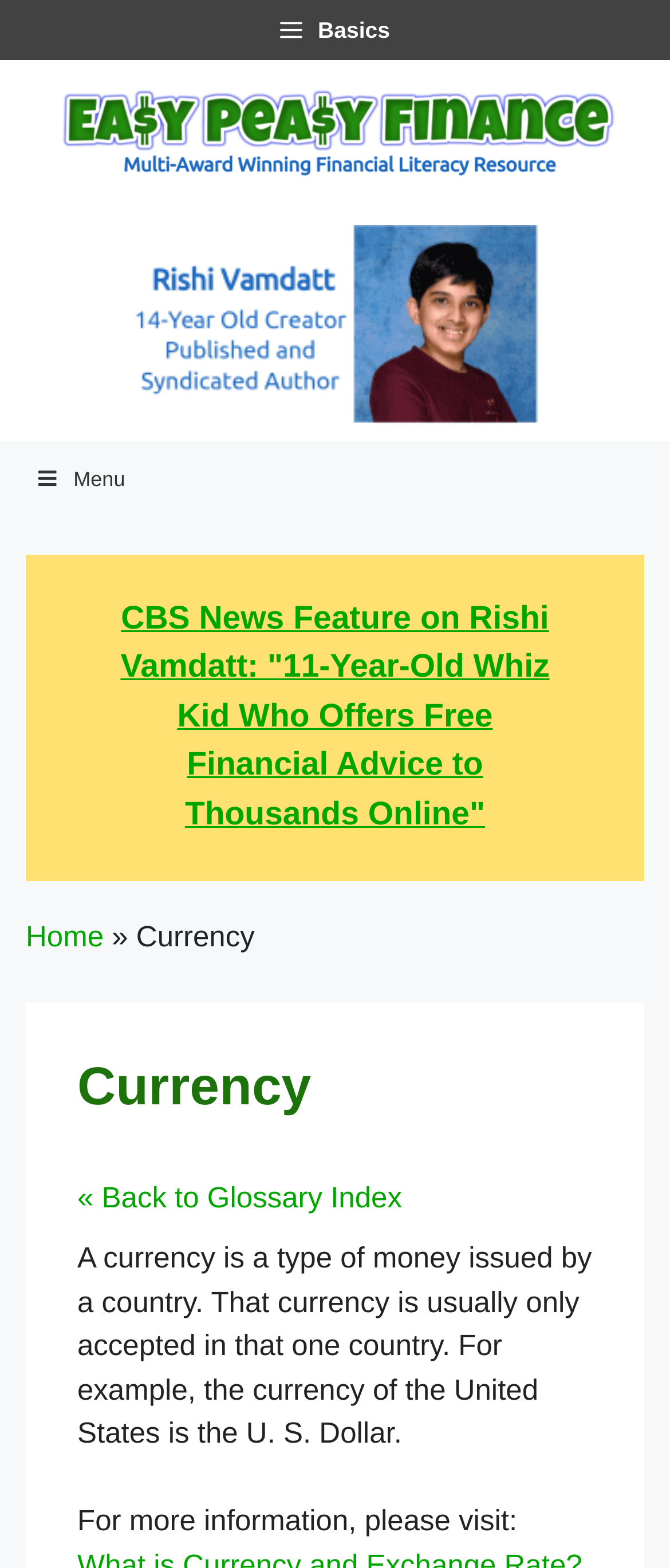For the given element description Home, determine the bounding box coordinates of the UI element. The coordinates should follow the format (top-left x, top-left y, bottom-right x, bottom-right y) and be within the range of 0 to 1.

[0.038, 0.587, 0.155, 0.608]